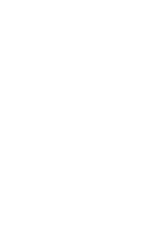Describe thoroughly the contents of the image.

The image showcases a beautifully designed hotel, identified as Hotel Ananta Udaipur, which is prominently highlighted in an article titled "A Dream Wedding at Hotel Ananta Udaipur." This opulent resort is nestled in the picturesque city of Udaipur, often referred to as the ‘city of lakes.’ Known for its breathtaking views of the Aravalli Hills, Hotel Ananta represents a blend of luxurious hospitality and natural beauty, making it an ideal venue for weddings. The image likely captures the essence of this exquisite location, further emphasizing its romantic ambiance and exquisite architecture. This setting, known for its classic villas and stunning landscapes, is described as a perfect backdrop for anyone looking to create their dream wedding.